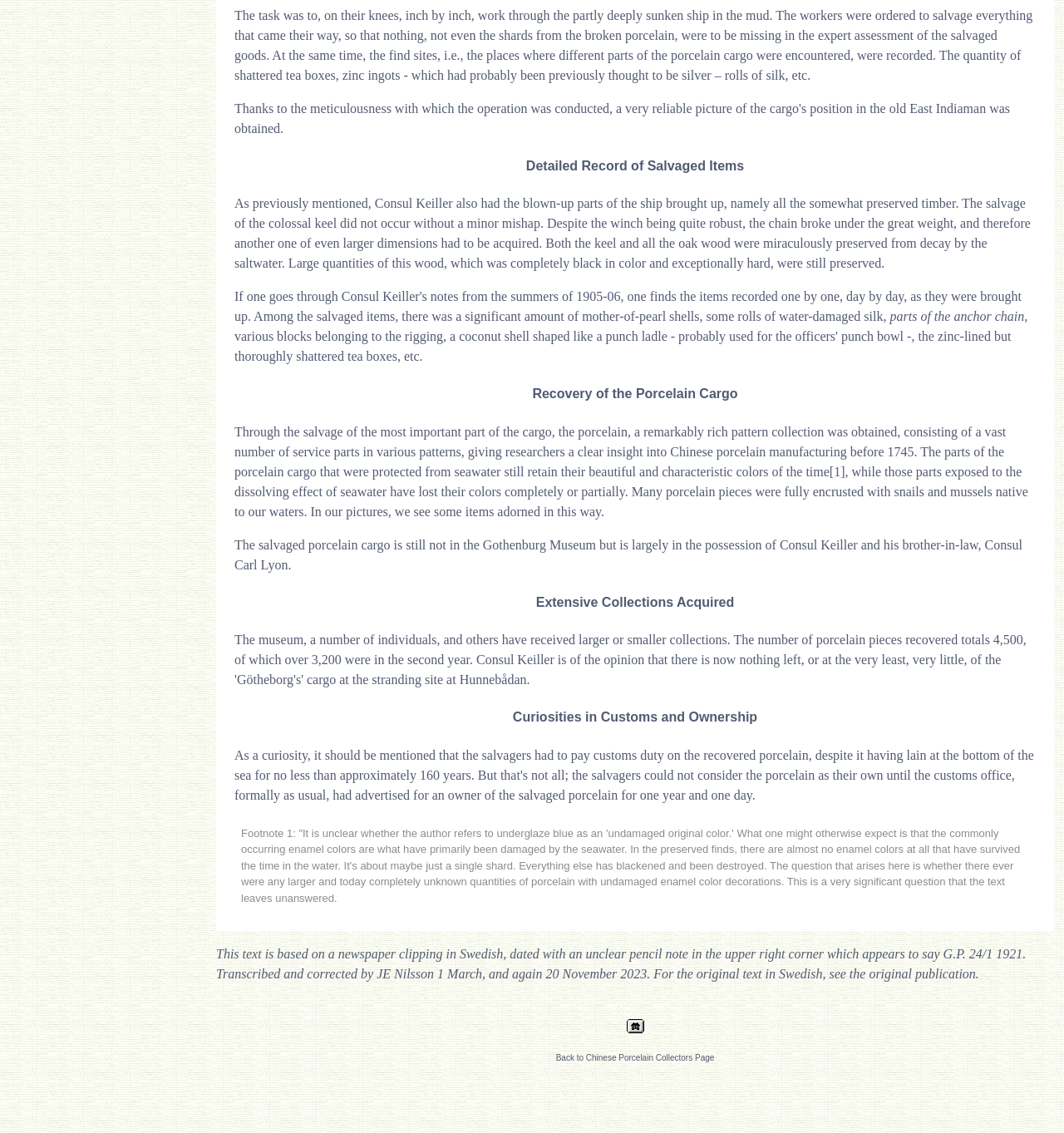What was preserved from decay? Look at the image and give a one-word or short phrase answer.

Oak wood